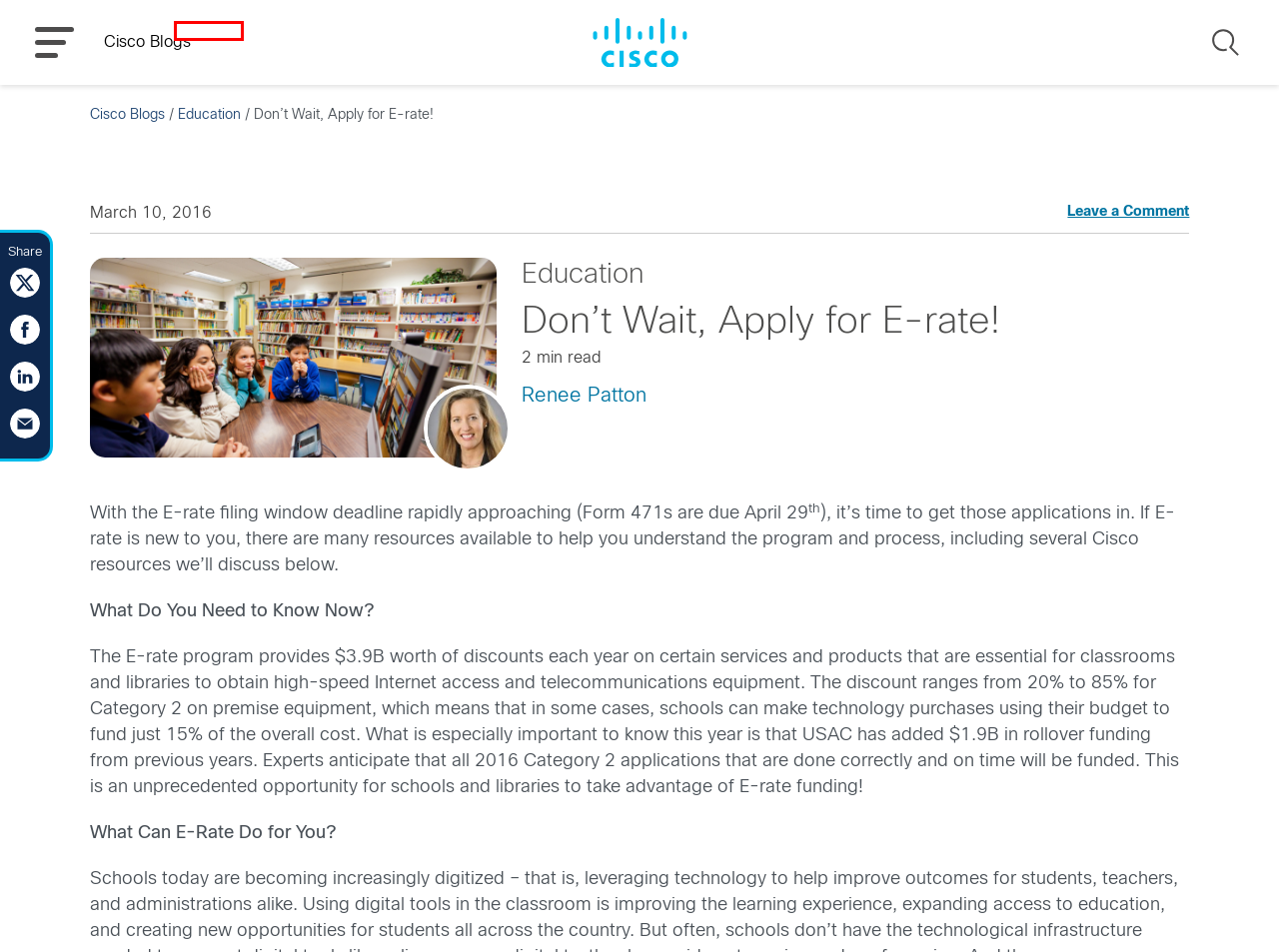Review the webpage screenshot and focus on the UI element within the red bounding box. Select the best-matching webpage description for the new webpage that follows after clicking the highlighted element. Here are the candidates:
A. digital learning - Cisco Blogs
B. Renee Patton
C. k-12 education - Cisco Blogs
D. Cisco Online Privacy Statement - Cisco
E. E-Rate - Cisco Blogs
F. alternative financing - Cisco Blogs
G. Education - Cisco Blogs
H. Cisco Blogs

G